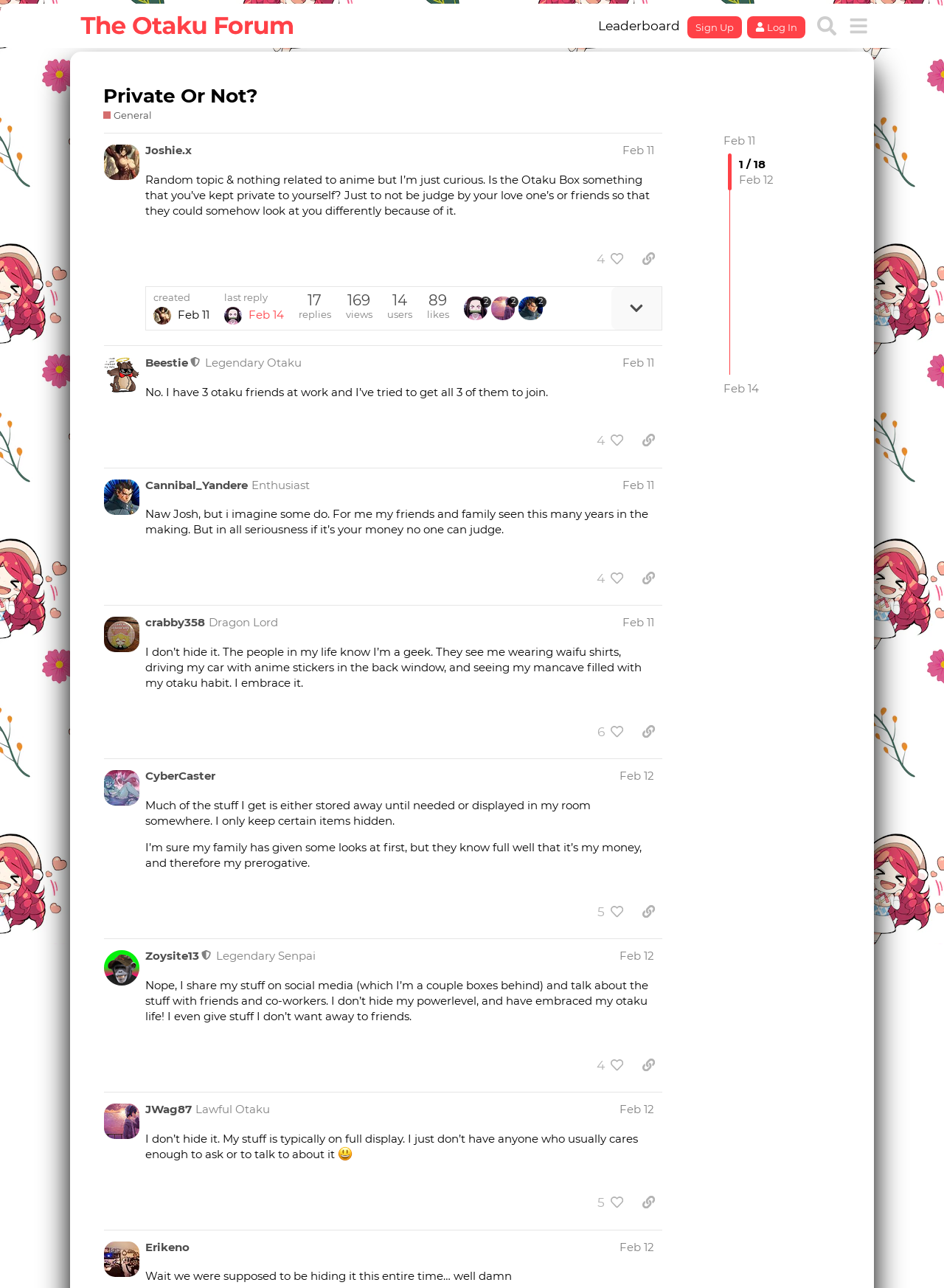Kindly determine the bounding box coordinates of the area that needs to be clicked to fulfill this instruction: "Copy a link to this post to clipboard".

[0.672, 0.192, 0.702, 0.211]